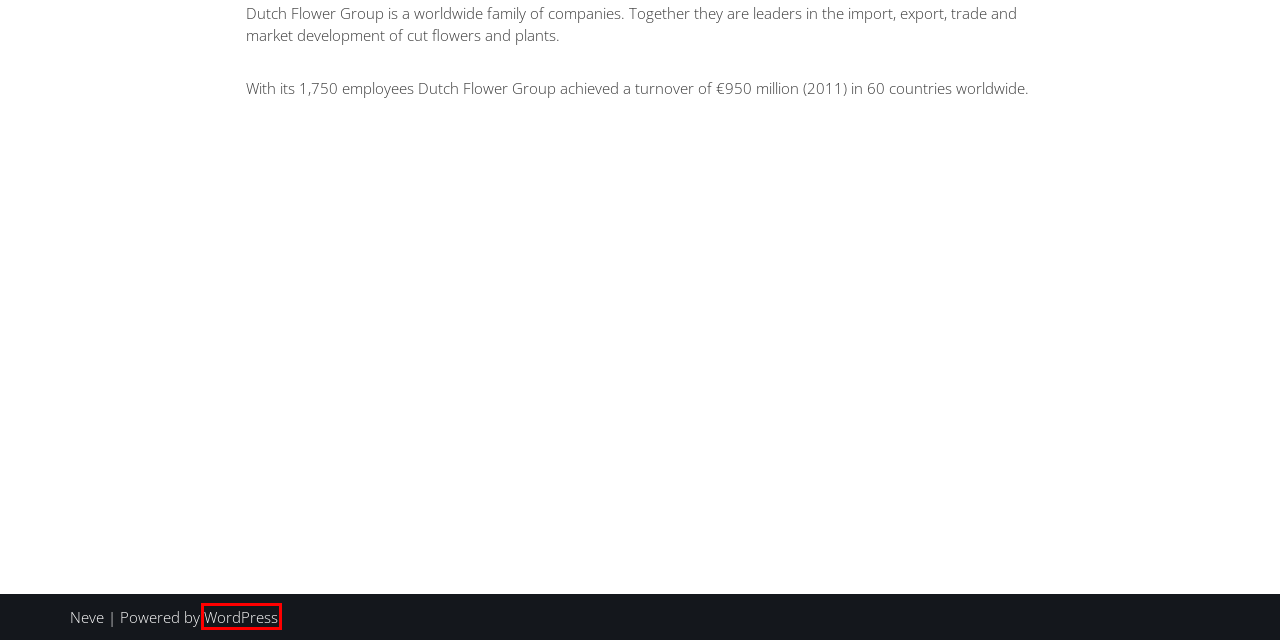You have a screenshot of a webpage with a red bounding box around a UI element. Determine which webpage description best matches the new webpage that results from clicking the element in the bounding box. Here are the candidates:
A. Neve - Fast & Lightweight WordPress Theme Ideal for Any Website
B. Contact | ProVerde
C. Coloríginz | Homepage
D. About us | ProVerde
E. ProVerde - Market Research and Trade Development
F. Blog Tool, Publishing Platform, and CMS – WordPress.org
G. News | ProVerde
H. Projects | ProVerde

F